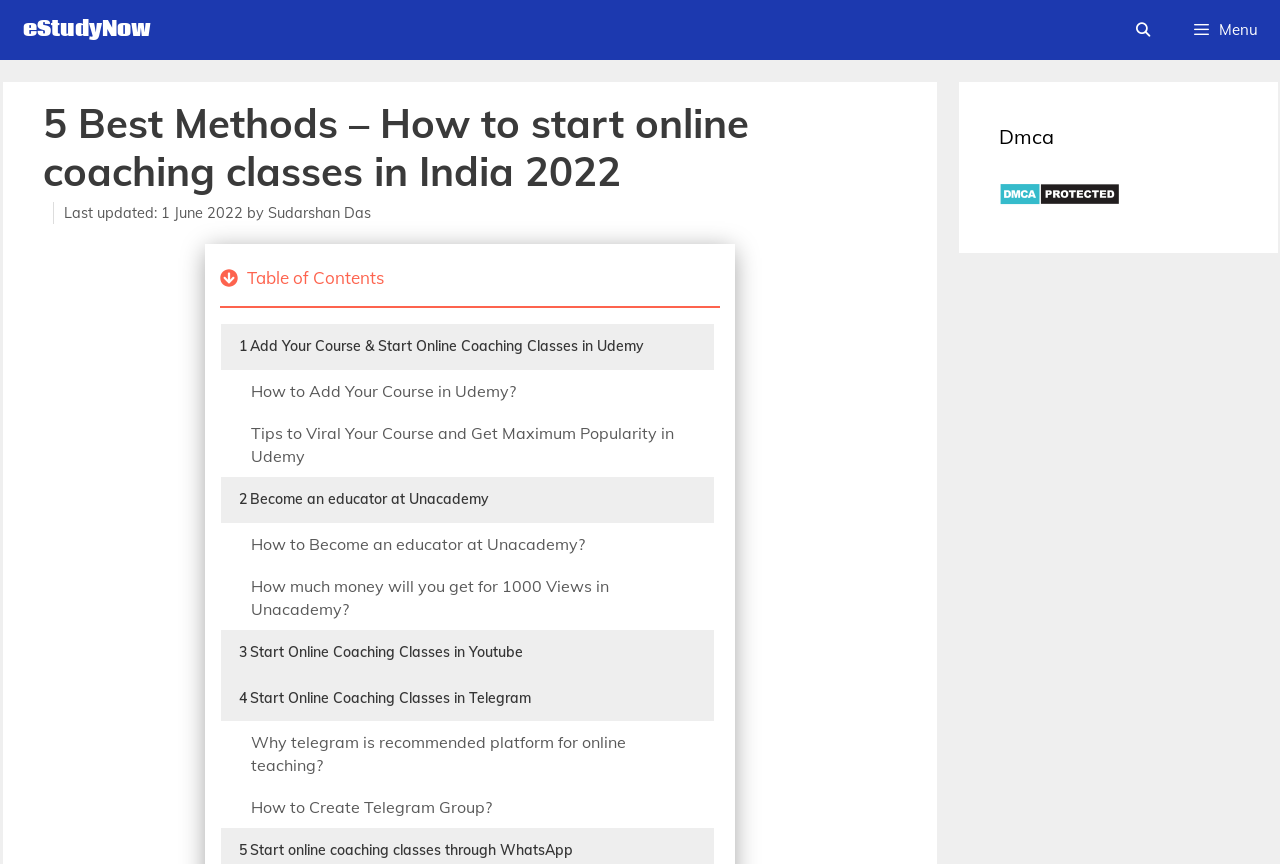What is the name of the website?
Refer to the image and provide a one-word or short phrase answer.

eStudyNow